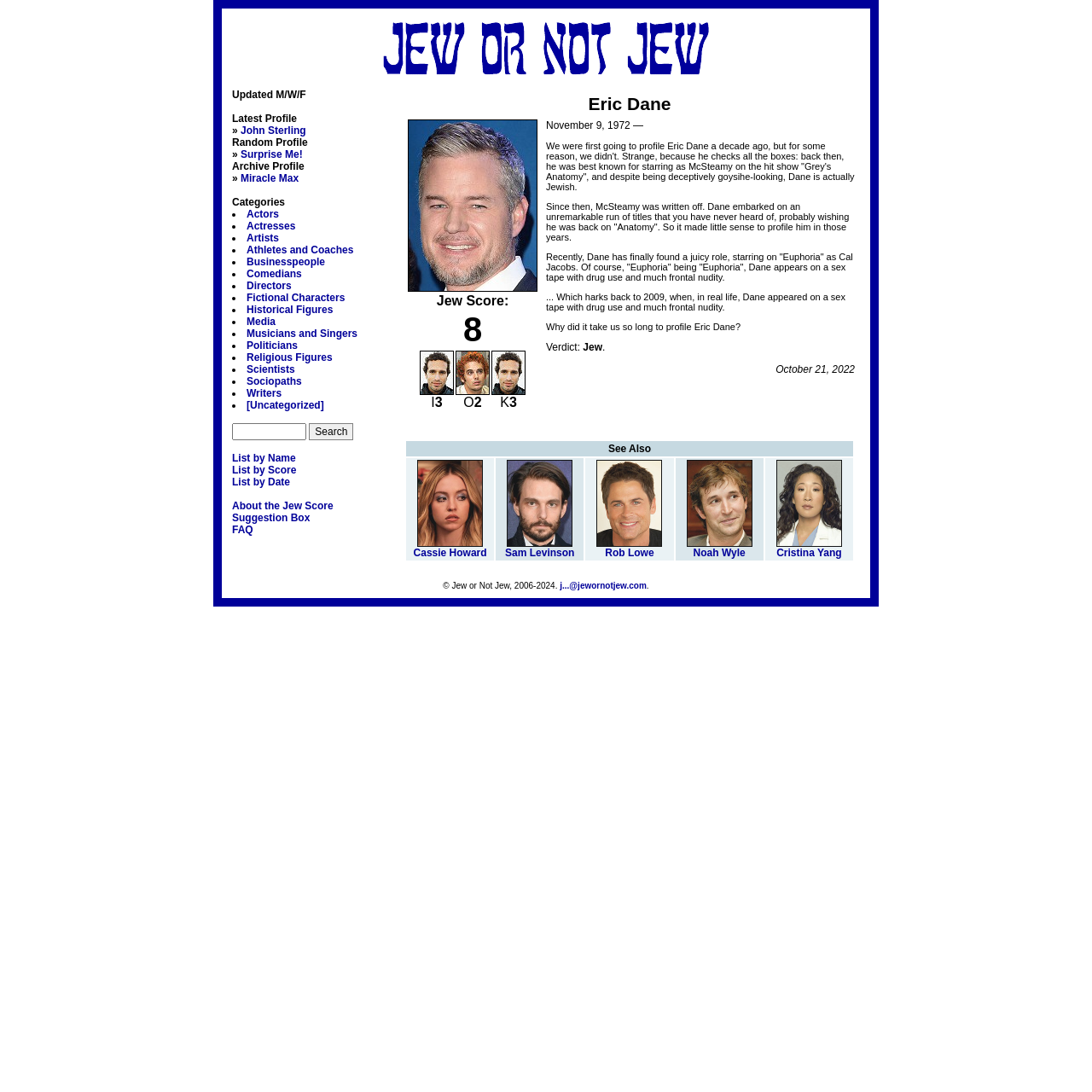What is the name of the person being profiled?
Please provide a comprehensive answer to the question based on the webpage screenshot.

The name of the person being profiled can be found in the text 'Eric Dane Jew Score: 8 I3 O2 K3' which is located in a table cell within a table row.